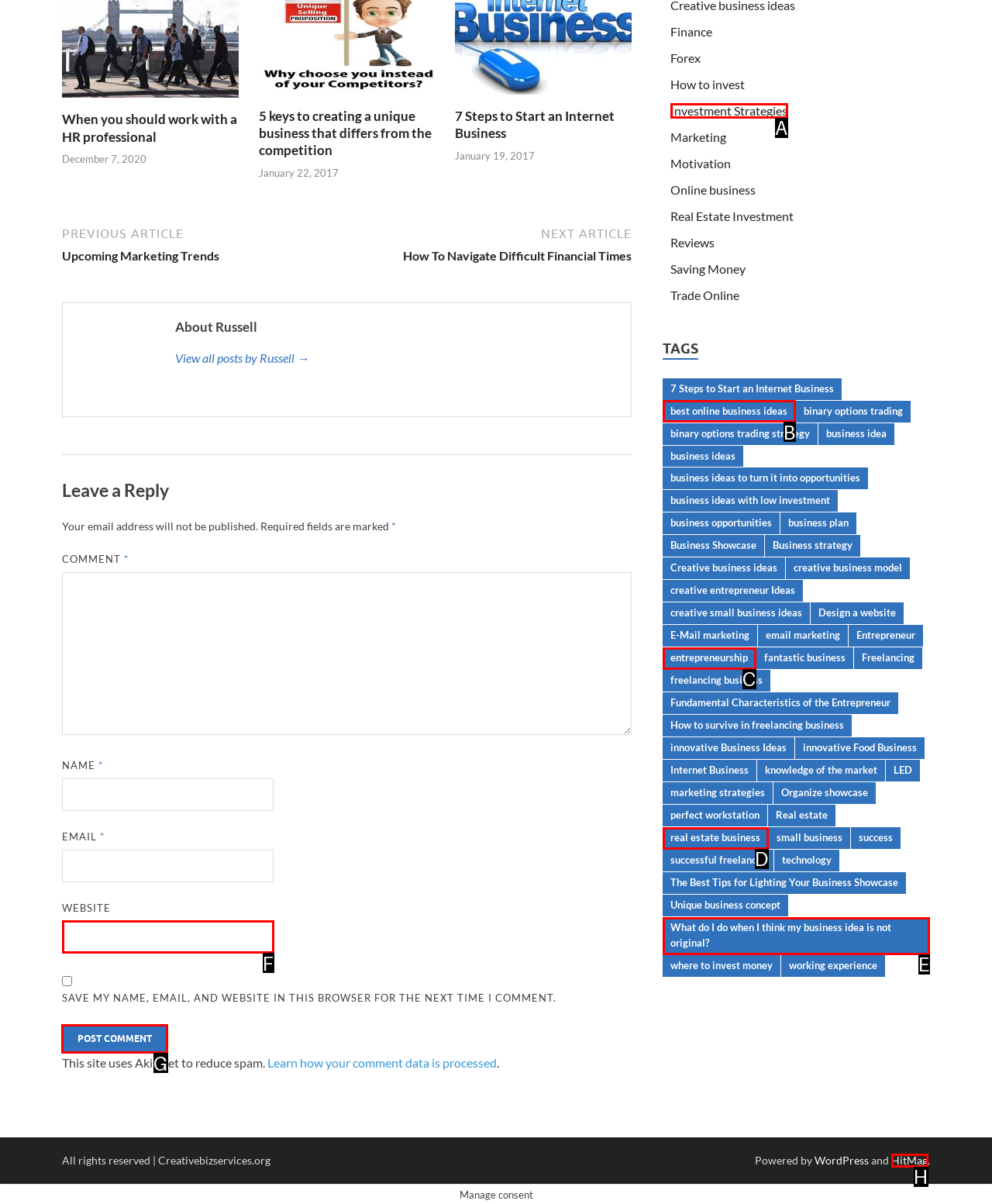From the given choices, which option should you click to complete this task: Click on the 'Post Comment' button? Answer with the letter of the correct option.

G